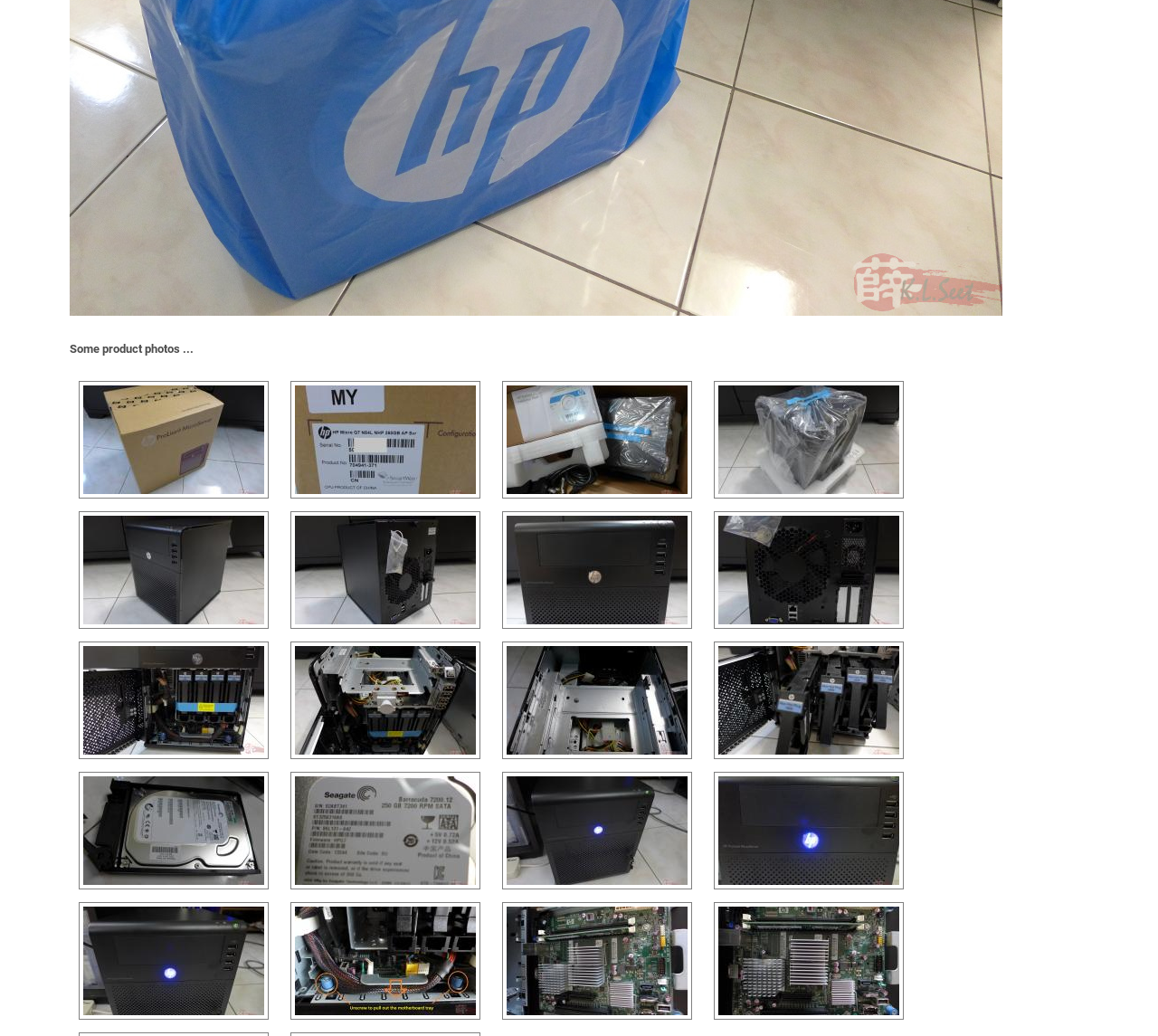What is the format of the product photo file names?
Based on the image, answer the question in a detailed manner.

By examining the file names of the product photos, I can see that they all end with '.JPG', indicating that the format of the product photo file names is JPG.